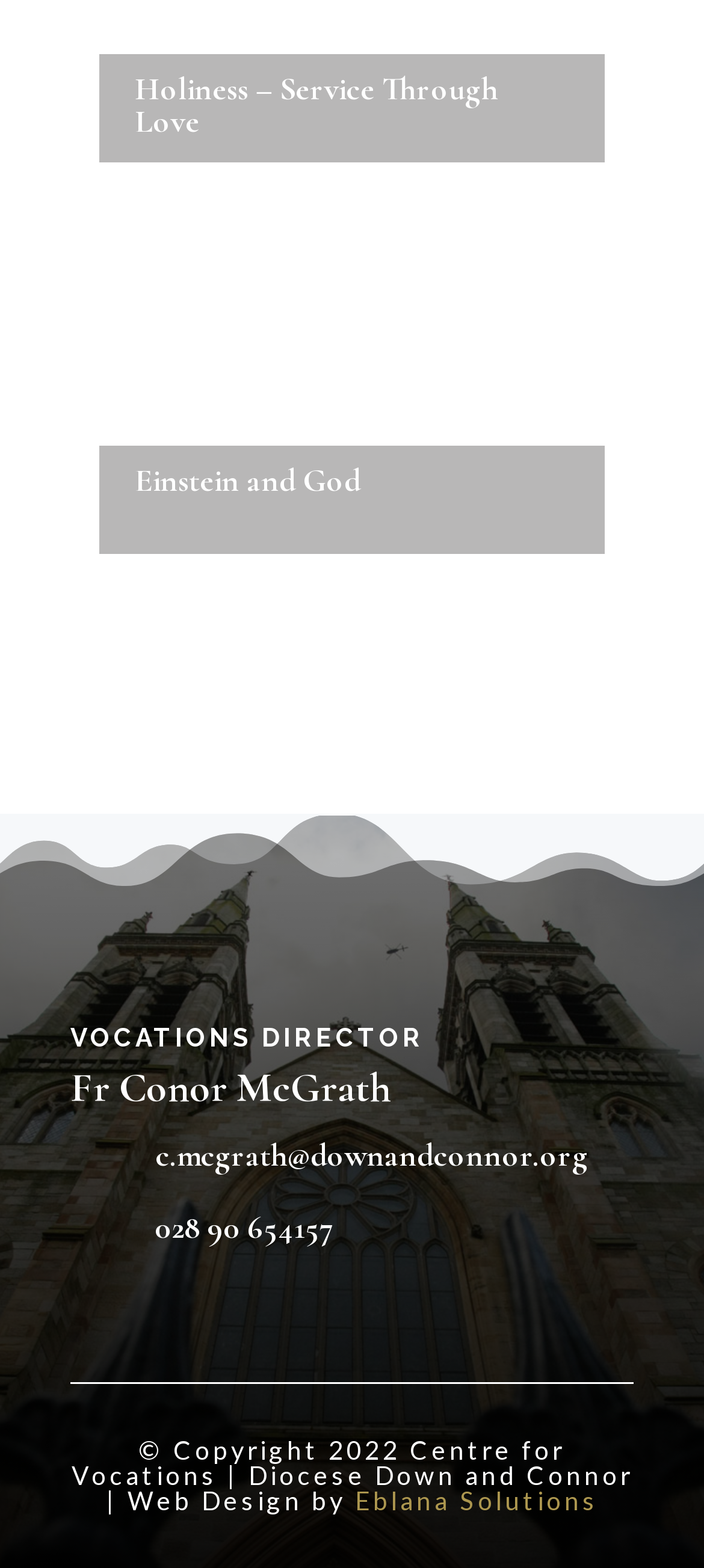What is the phone number of the vocations director?
Kindly give a detailed and elaborate answer to the question.

I found the answer by examining the LayoutTable element in the contentinfo section, where I found a link element with the text '028 90 654157', which appears to be a phone number.